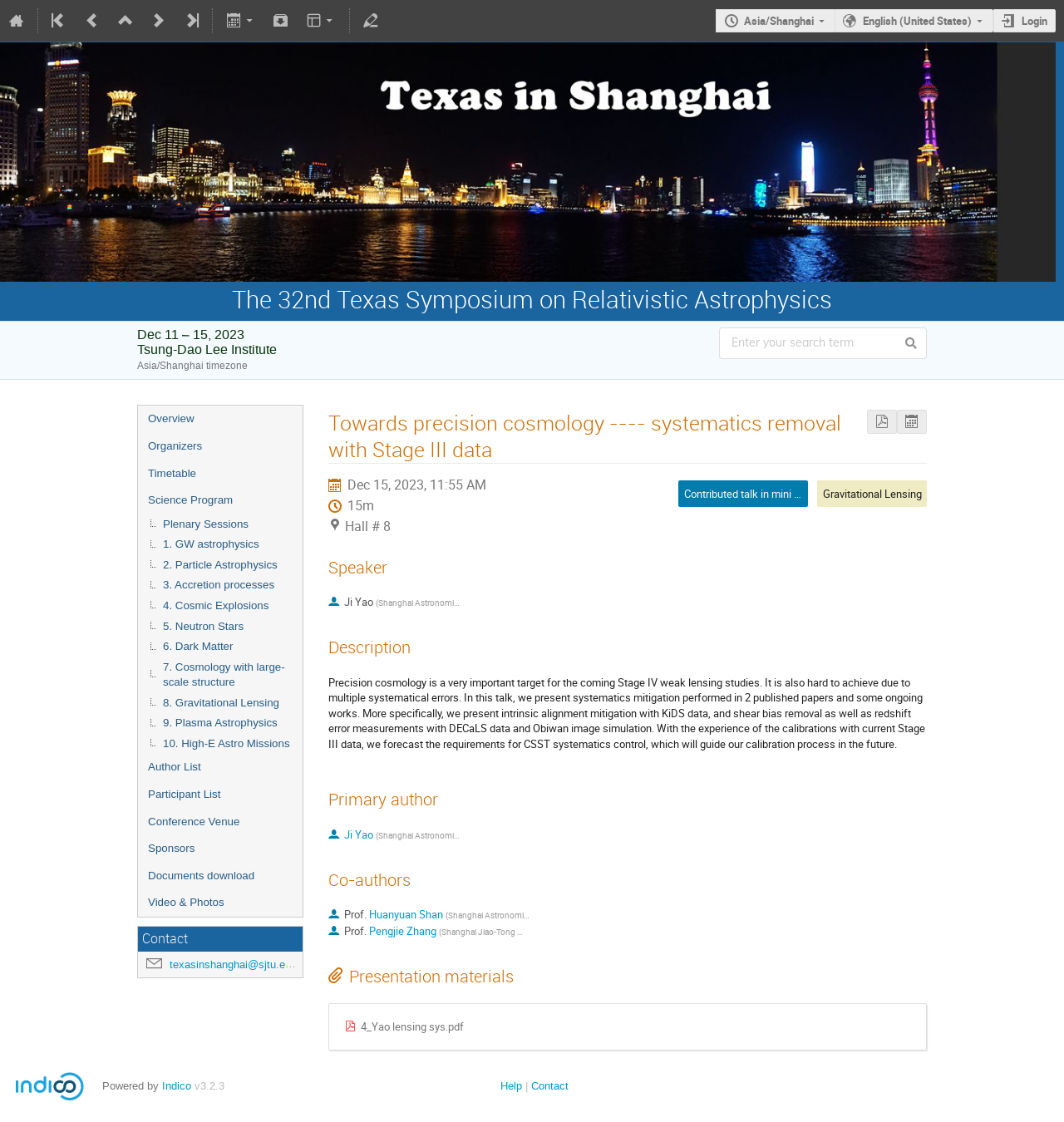Determine the bounding box coordinates of the clickable element necessary to fulfill the instruction: "Click the login button". Provide the coordinates as four float numbers within the 0 to 1 range, i.e., [left, top, right, bottom].

[0.933, 0.008, 0.992, 0.029]